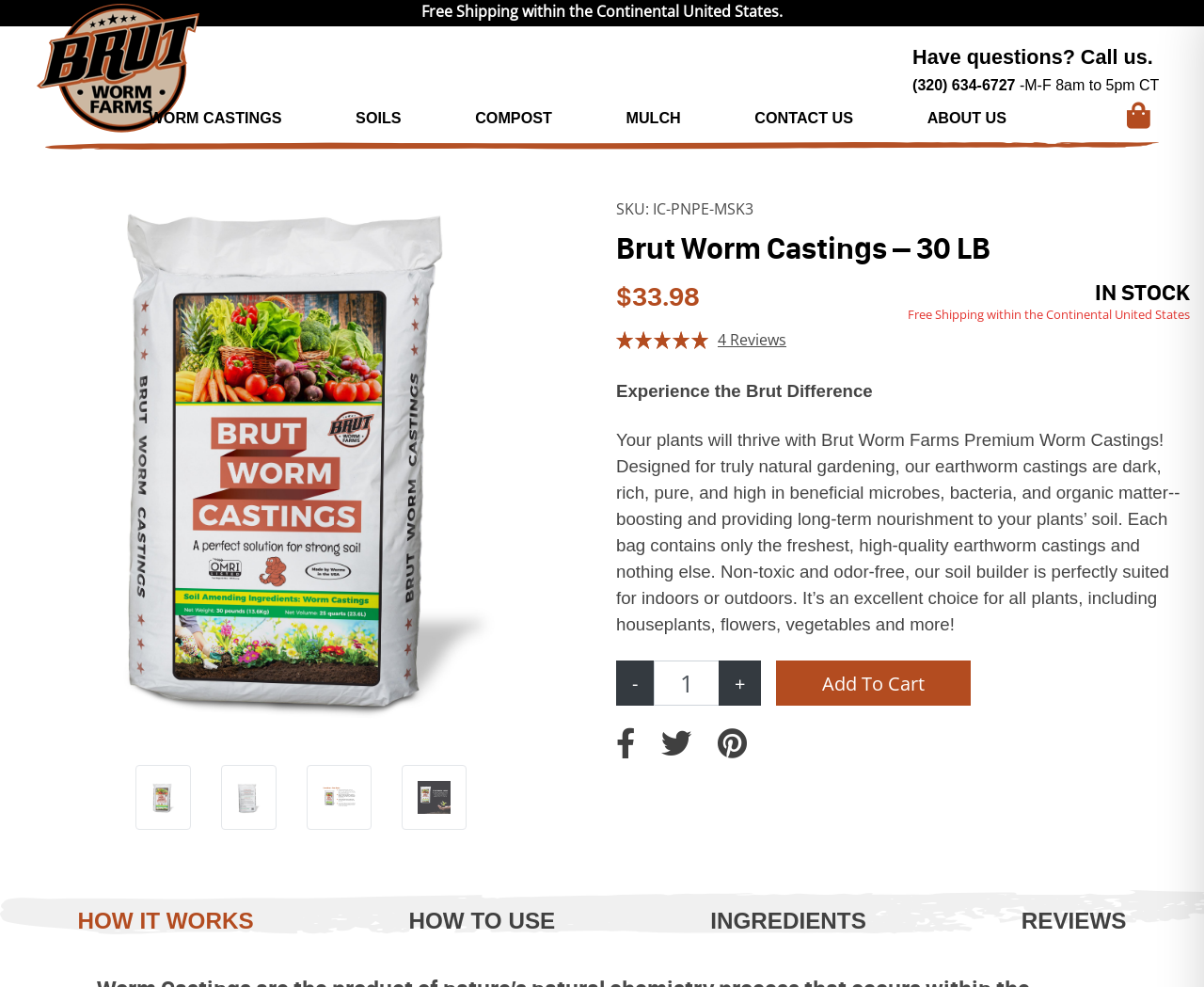Predict the bounding box coordinates for the UI element described as: "Reviews". The coordinates should be four float numbers between 0 and 1, presented as [left, top, right, bottom].

[0.836, 0.909, 0.948, 0.957]